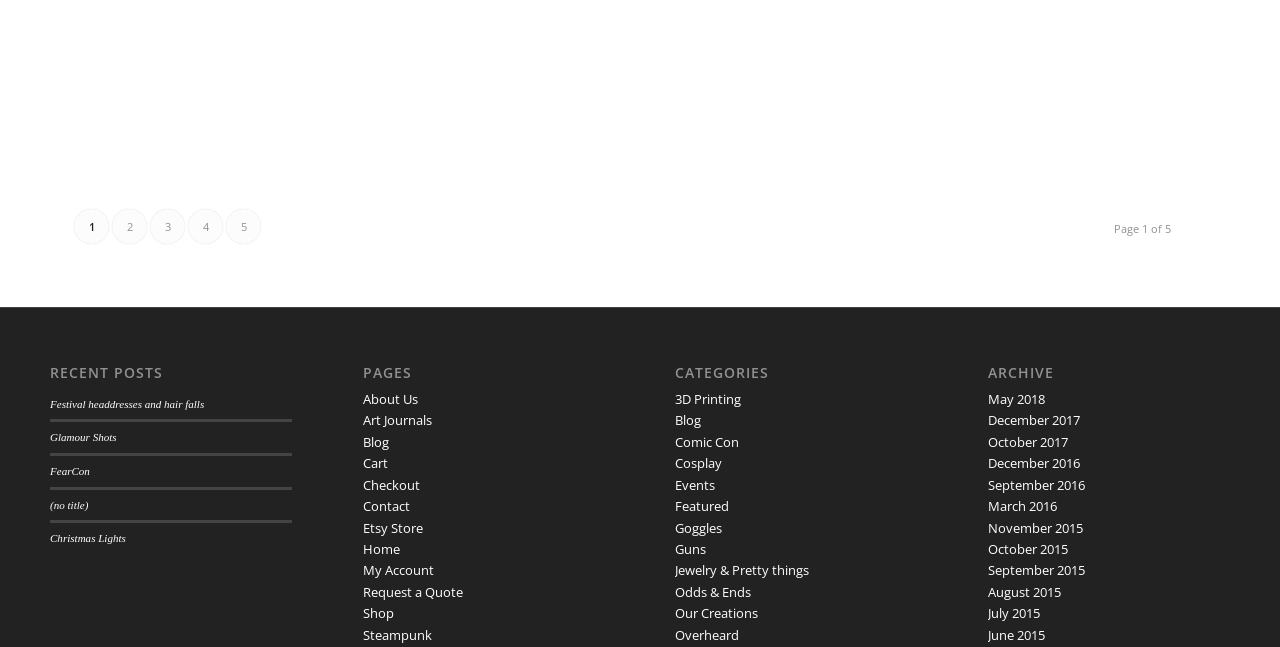What is the earliest archive month?
Based on the image, answer the question with as much detail as possible.

I looked at the links under the heading 'ARCHIVE' and found the earliest month to be May 2015, which is not listed but can be inferred from the sequence of months.